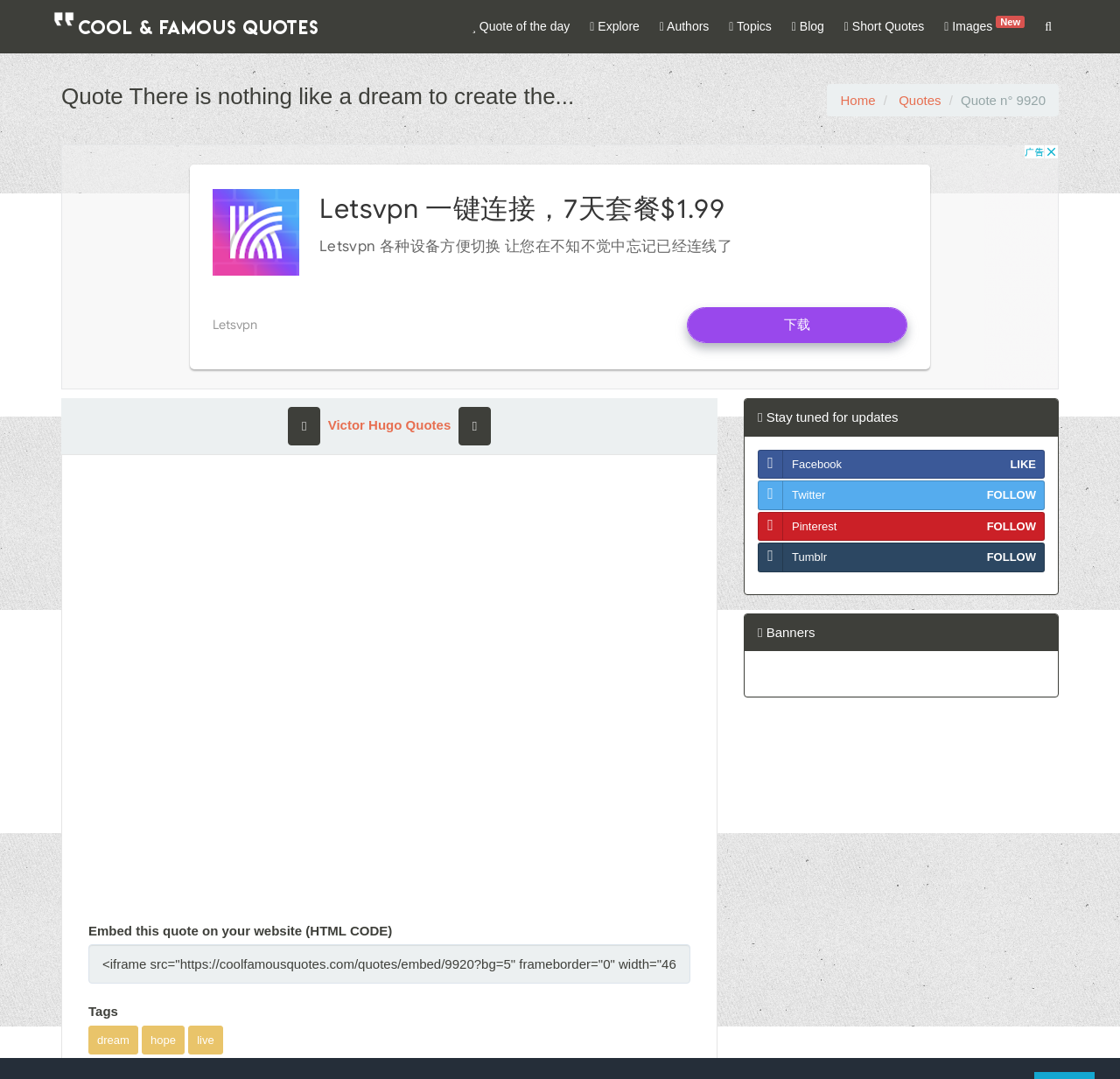Locate the bounding box of the UI element with the following description: "Victor Hugo Quotes".

[0.293, 0.387, 0.403, 0.4]